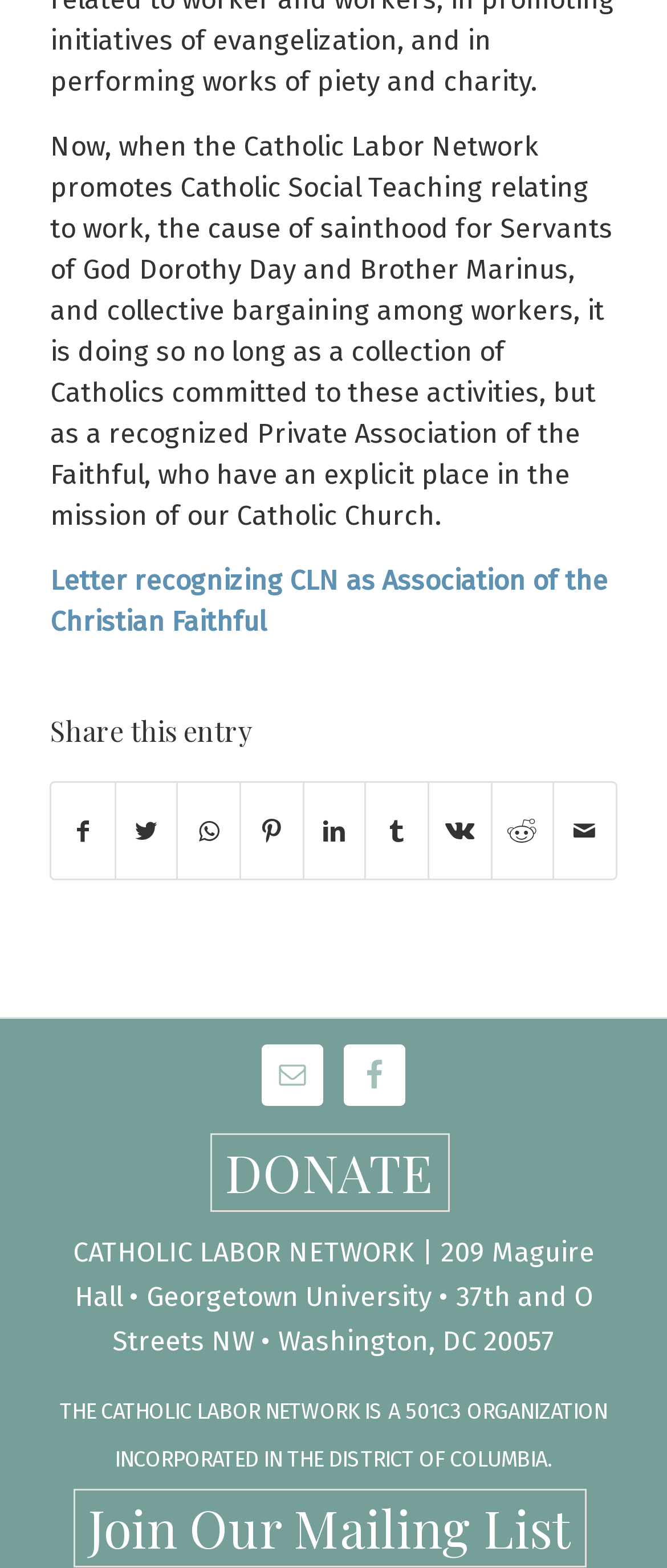Bounding box coordinates should be in the format (top-left x, top-left y, bottom-right x, bottom-right y) and all values should be floating point numbers between 0 and 1. Determine the bounding box coordinate for the UI element described as: Facebook

[0.515, 0.666, 0.608, 0.705]